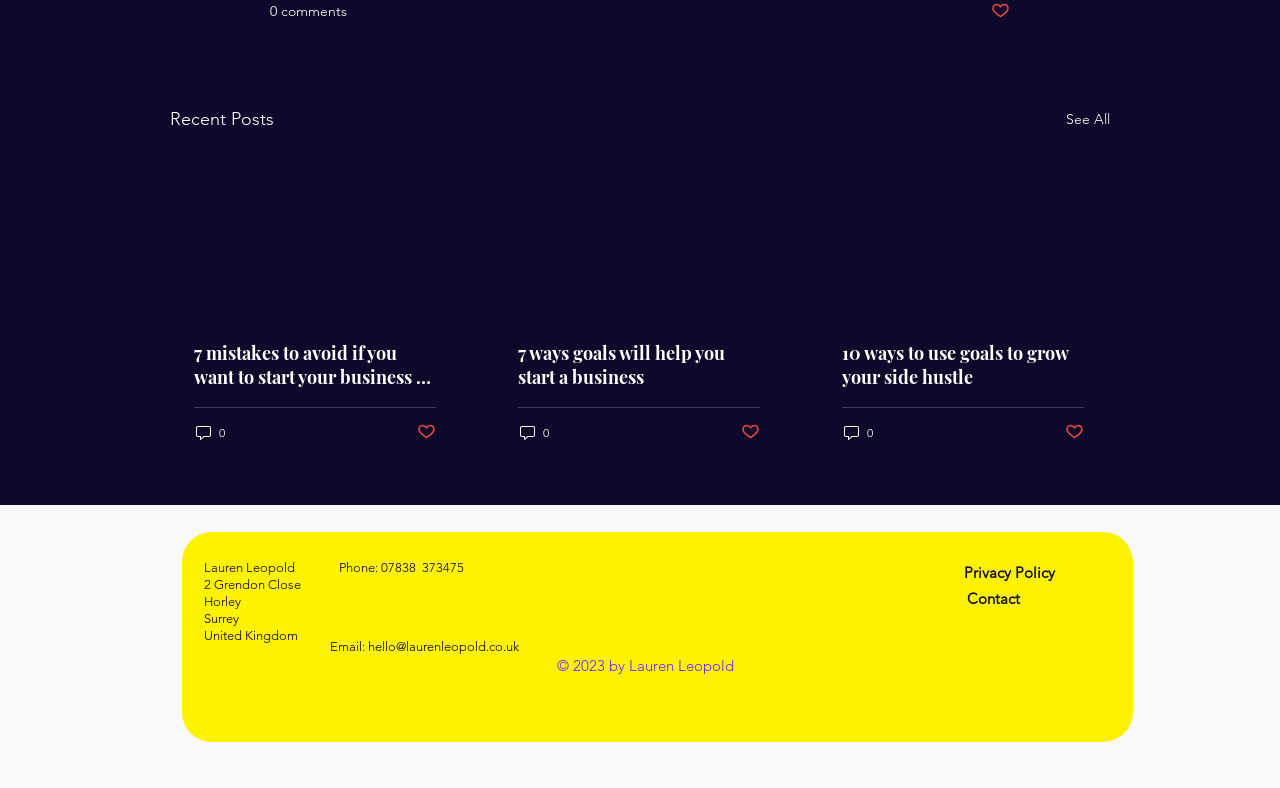Show me the bounding box coordinates of the clickable region to achieve the task as per the instruction: "Read the article '7 mistakes to avoid if you want to start your business in 2023'".

[0.152, 0.433, 0.341, 0.494]